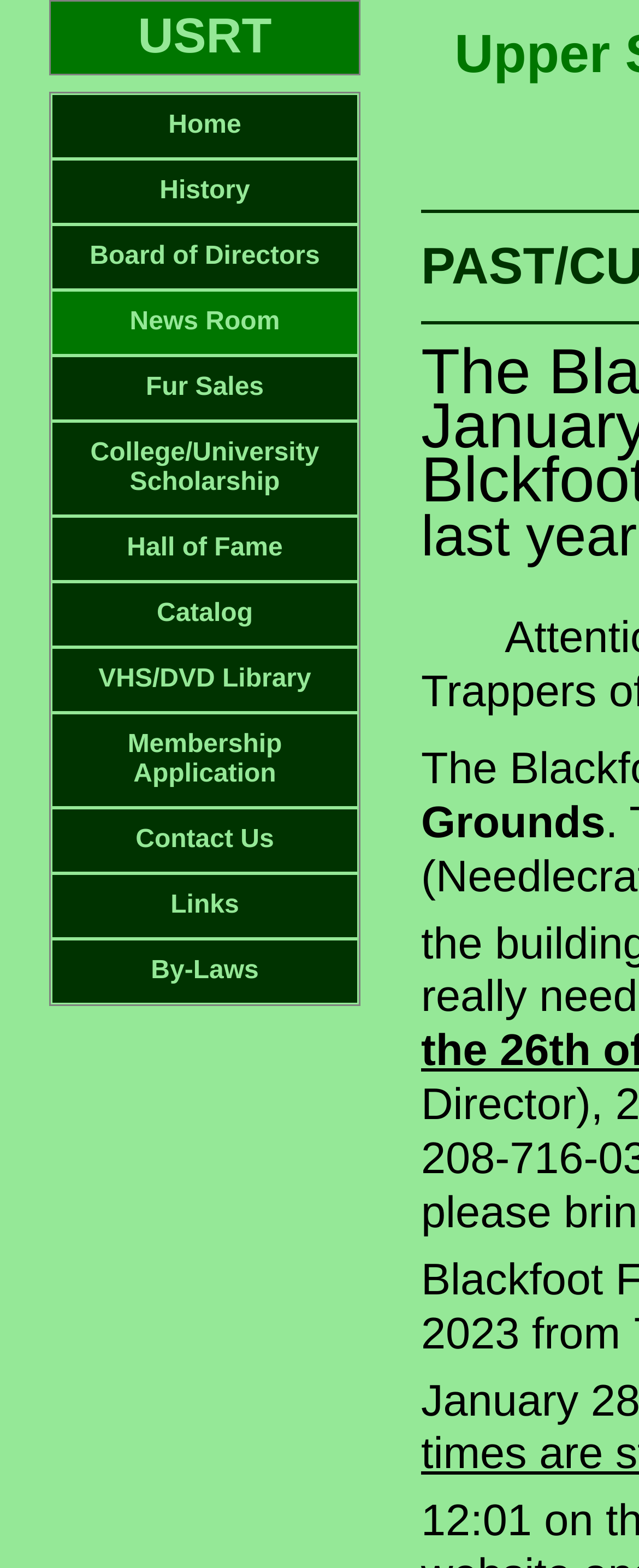Identify the bounding box of the UI component described as: "History".

[0.082, 0.102, 0.559, 0.142]